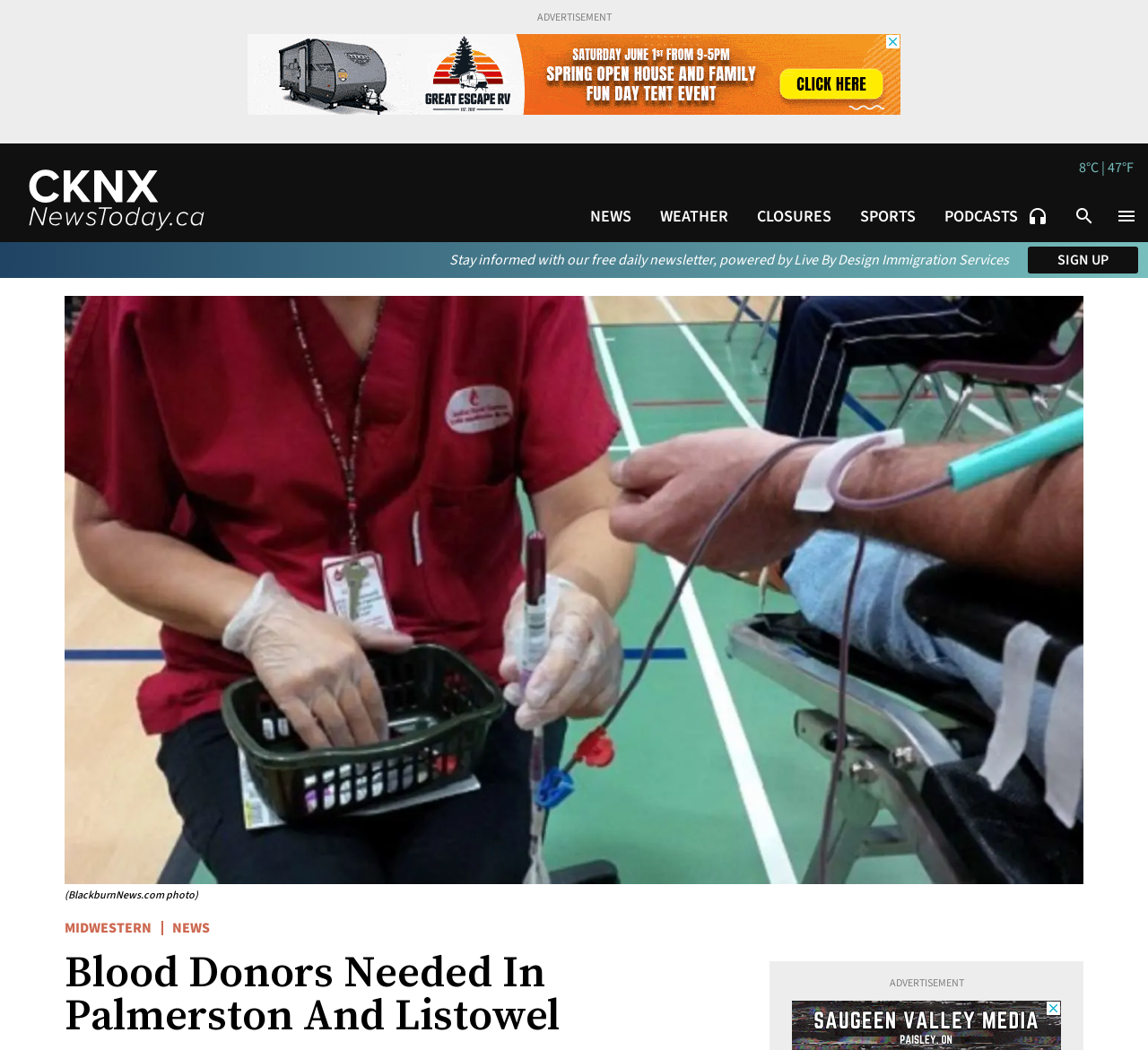Determine the bounding box coordinates for the region that must be clicked to execute the following instruction: "visit the midwestern website".

[0.012, 0.151, 0.191, 0.215]